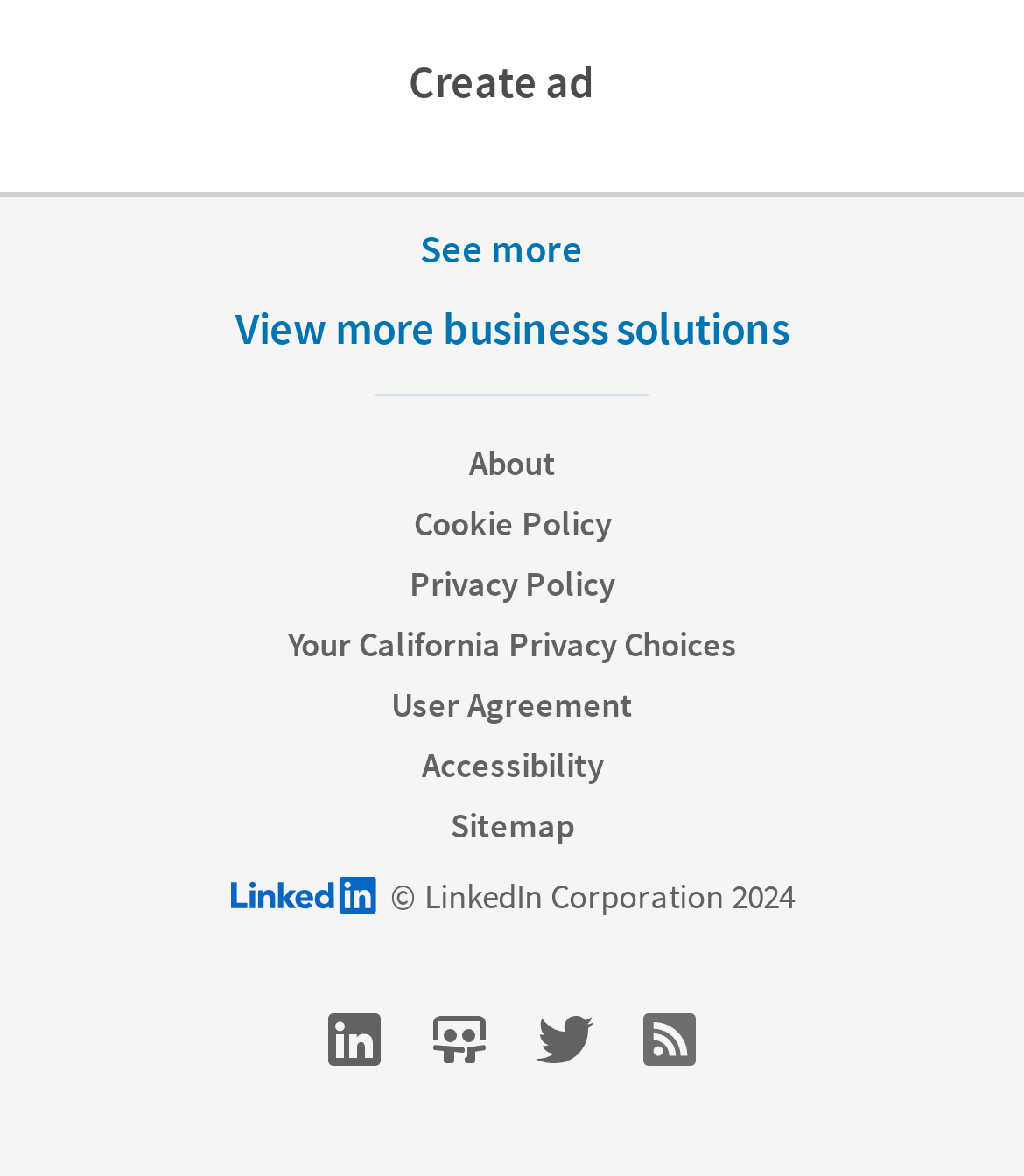Determine the bounding box coordinates for the HTML element described here: "Privacy Policy".

[0.255, 0.471, 0.745, 0.523]